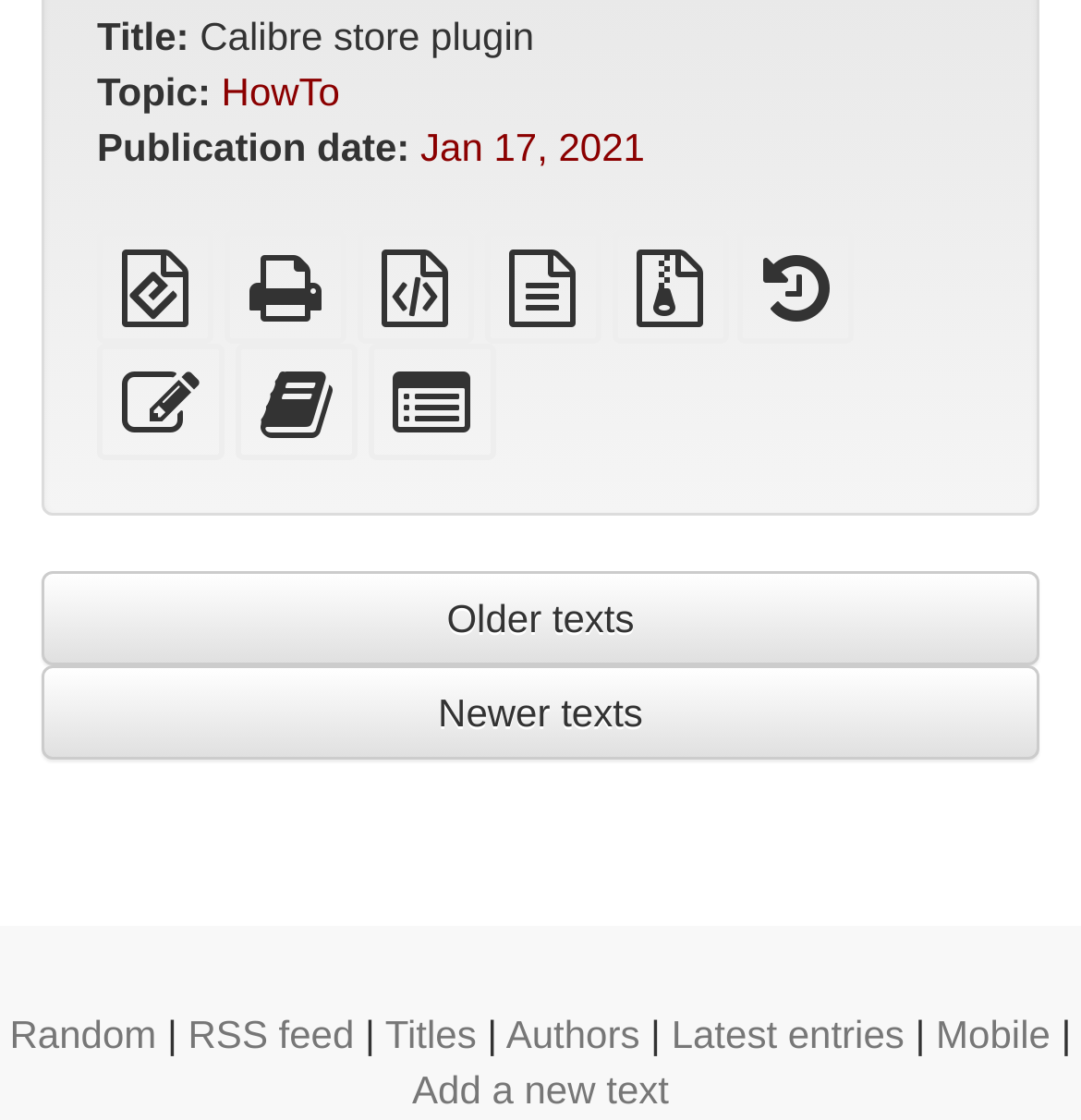Answer the question with a single word or phrase: 
How many navigation links are available at the bottom of the webpage?

7